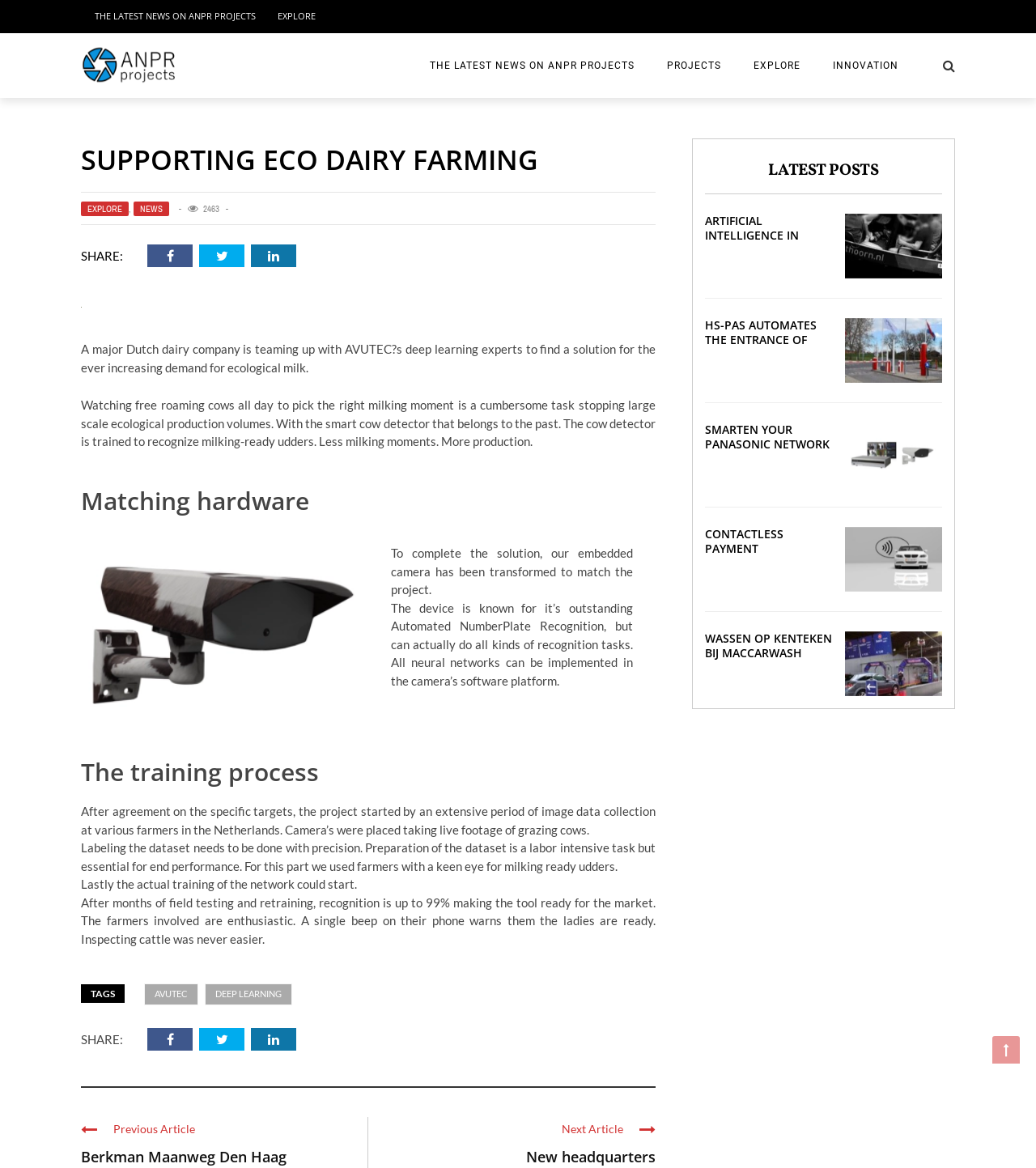Identify the bounding box coordinates of the area that should be clicked in order to complete the given instruction: "Click the 'EXPLORE' button". The bounding box coordinates should be four float numbers between 0 and 1, i.e., [left, top, right, bottom].

[0.268, 0.008, 0.305, 0.019]